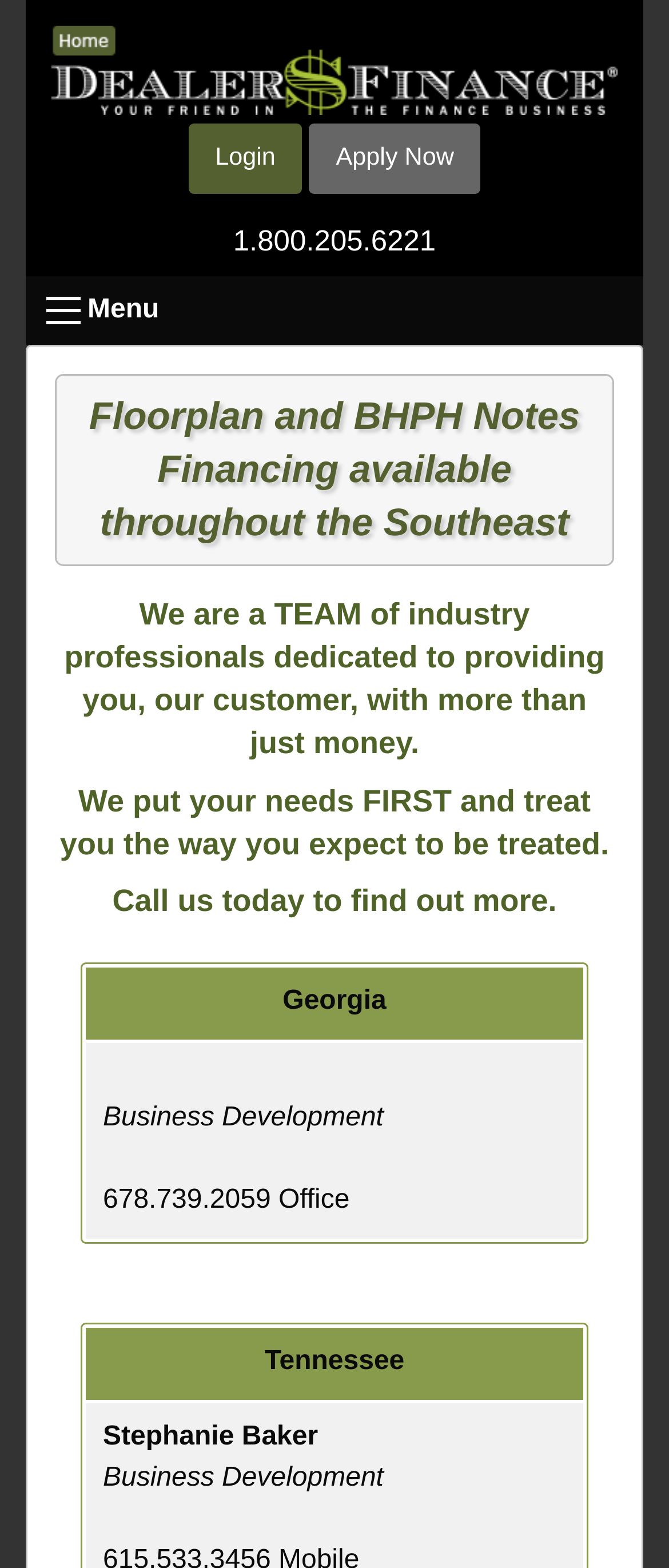Using the webpage screenshot, find the UI element described by Login. Provide the bounding box coordinates in the format (top-left x, top-left y, bottom-right x, bottom-right y), ensuring all values are floating point numbers between 0 and 1.

[0.282, 0.079, 0.451, 0.124]